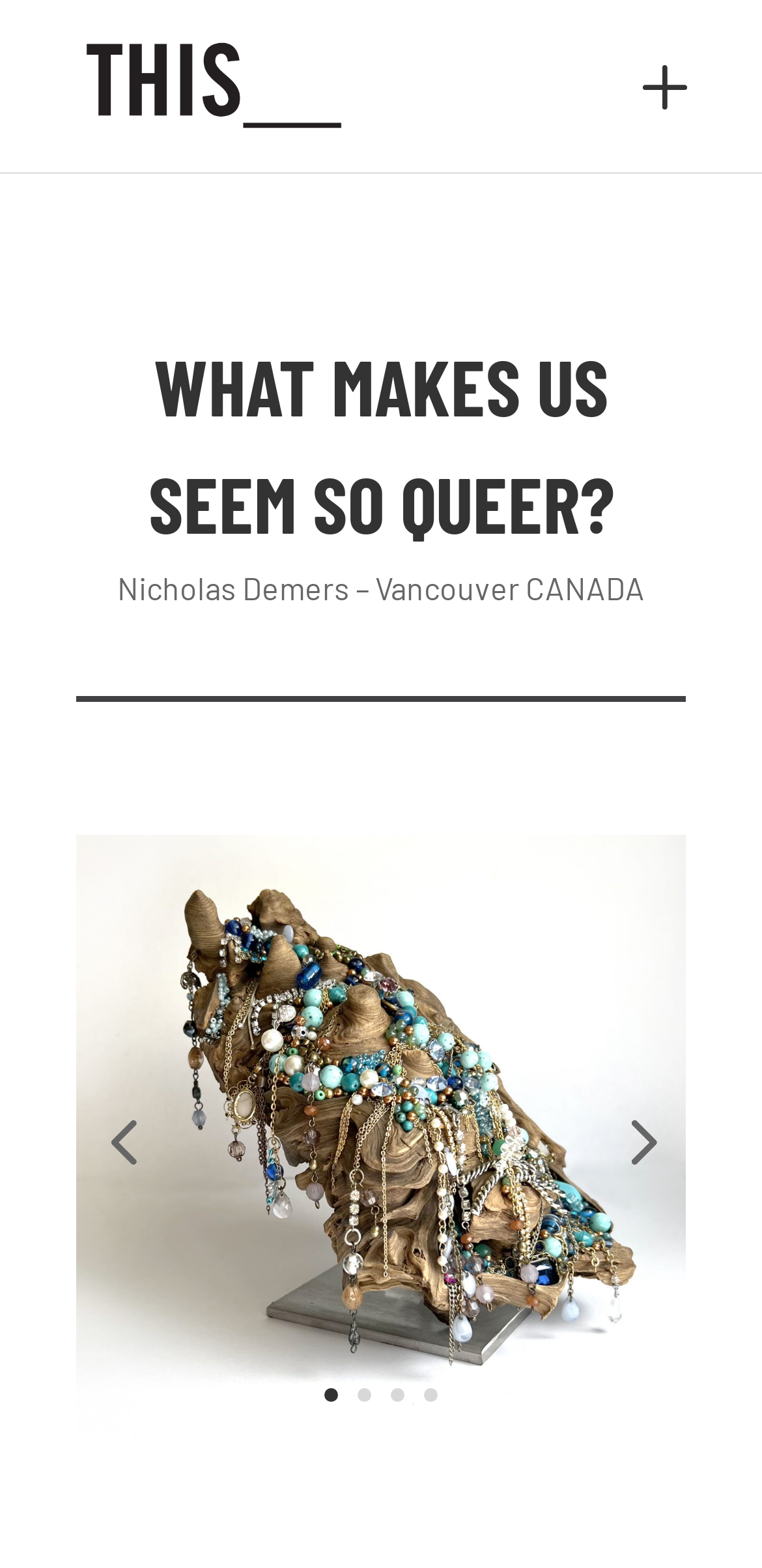Please identify the bounding box coordinates of the clickable area that will fulfill the following instruction: "visit the floating-fantasy-glam-canyon page". The coordinates should be in the format of four float numbers between 0 and 1, i.e., [left, top, right, bottom].

[0.1, 0.909, 0.9, 0.933]